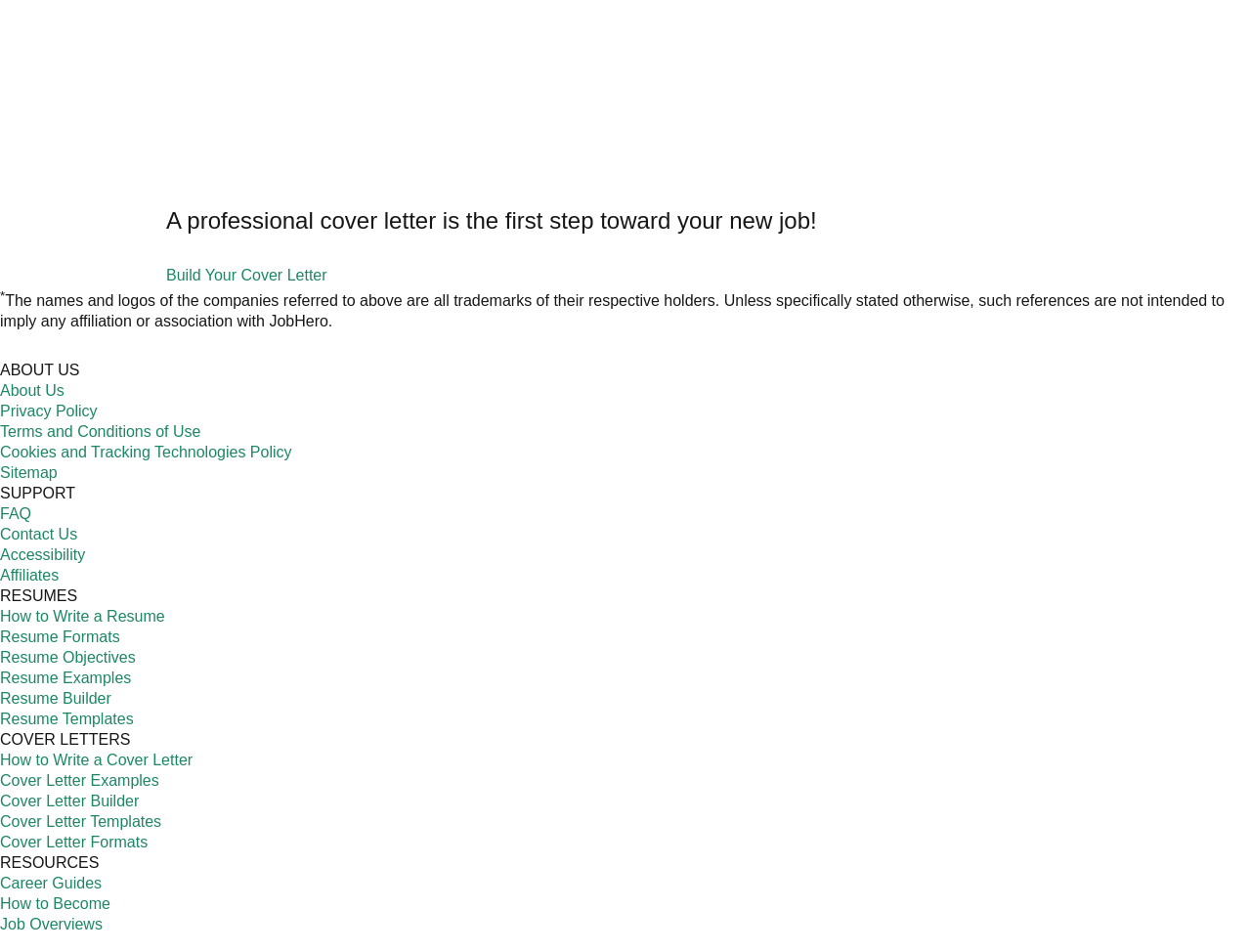Provide the bounding box coordinates of the HTML element this sentence describes: "Terms and Conditions of Use". The bounding box coordinates consist of four float numbers between 0 and 1, i.e., [left, top, right, bottom].

[0.0, 0.445, 0.16, 0.462]